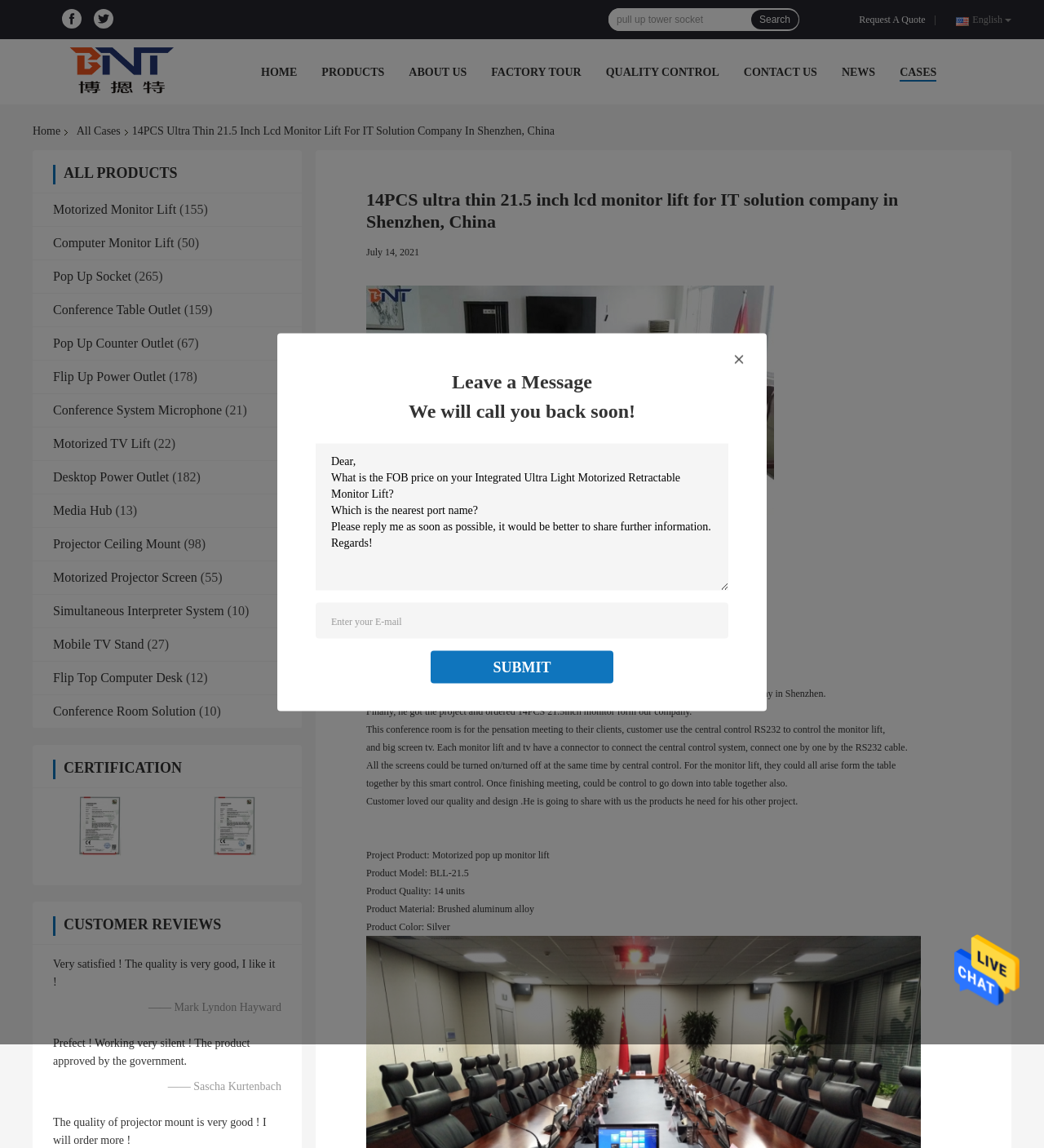What type of products does the company offer?
Based on the screenshot, answer the question with a single word or phrase.

Monitor lifts and conference solutions